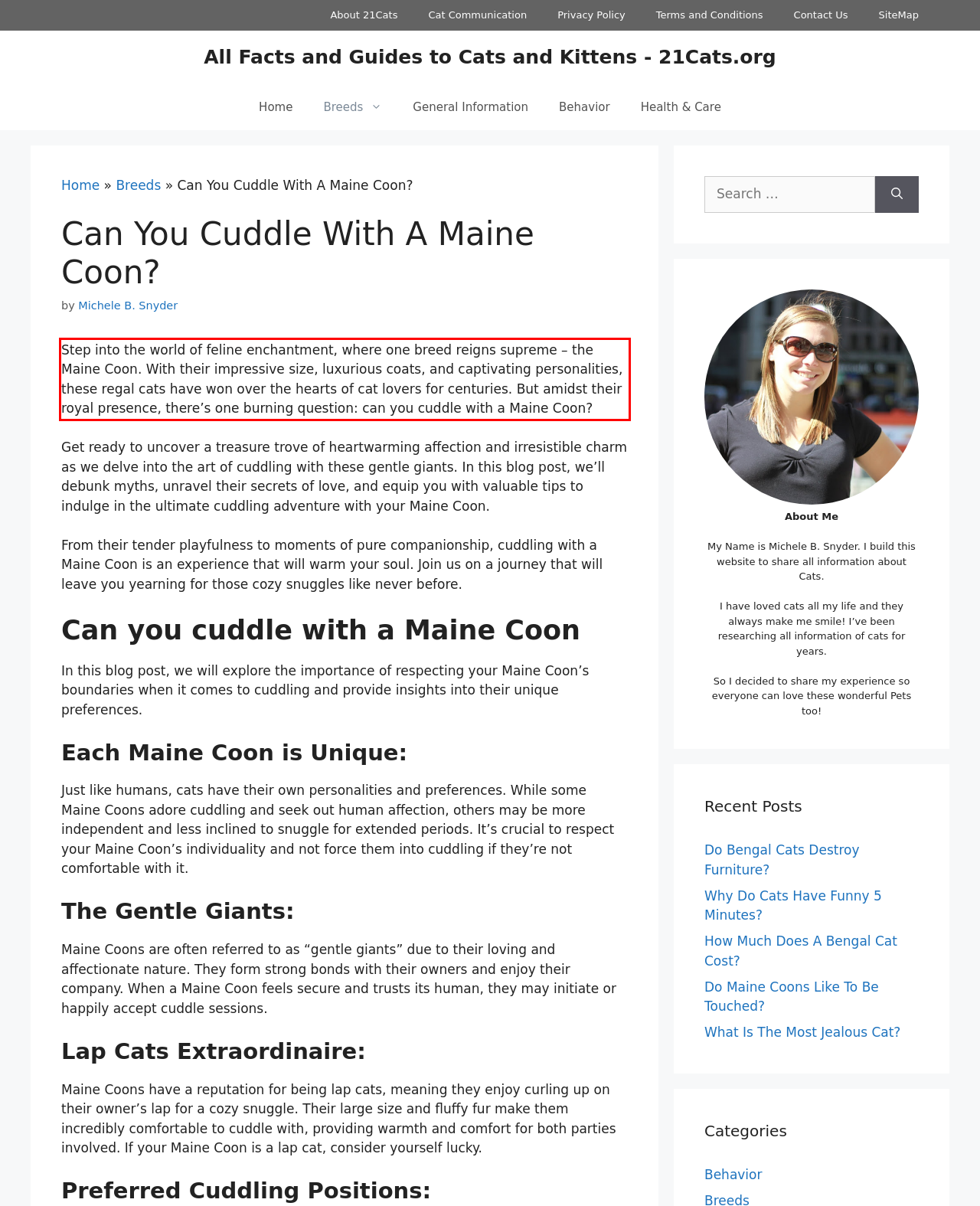Analyze the webpage screenshot and use OCR to recognize the text content in the red bounding box.

Step into the world of feline enchantment, where one breed reigns supreme – the Maine Coon. With their impressive size, luxurious coats, and captivating personalities, these regal cats have won over the hearts of cat lovers for centuries. But amidst their royal presence, there’s one burning question: can you cuddle with a Maine Coon?